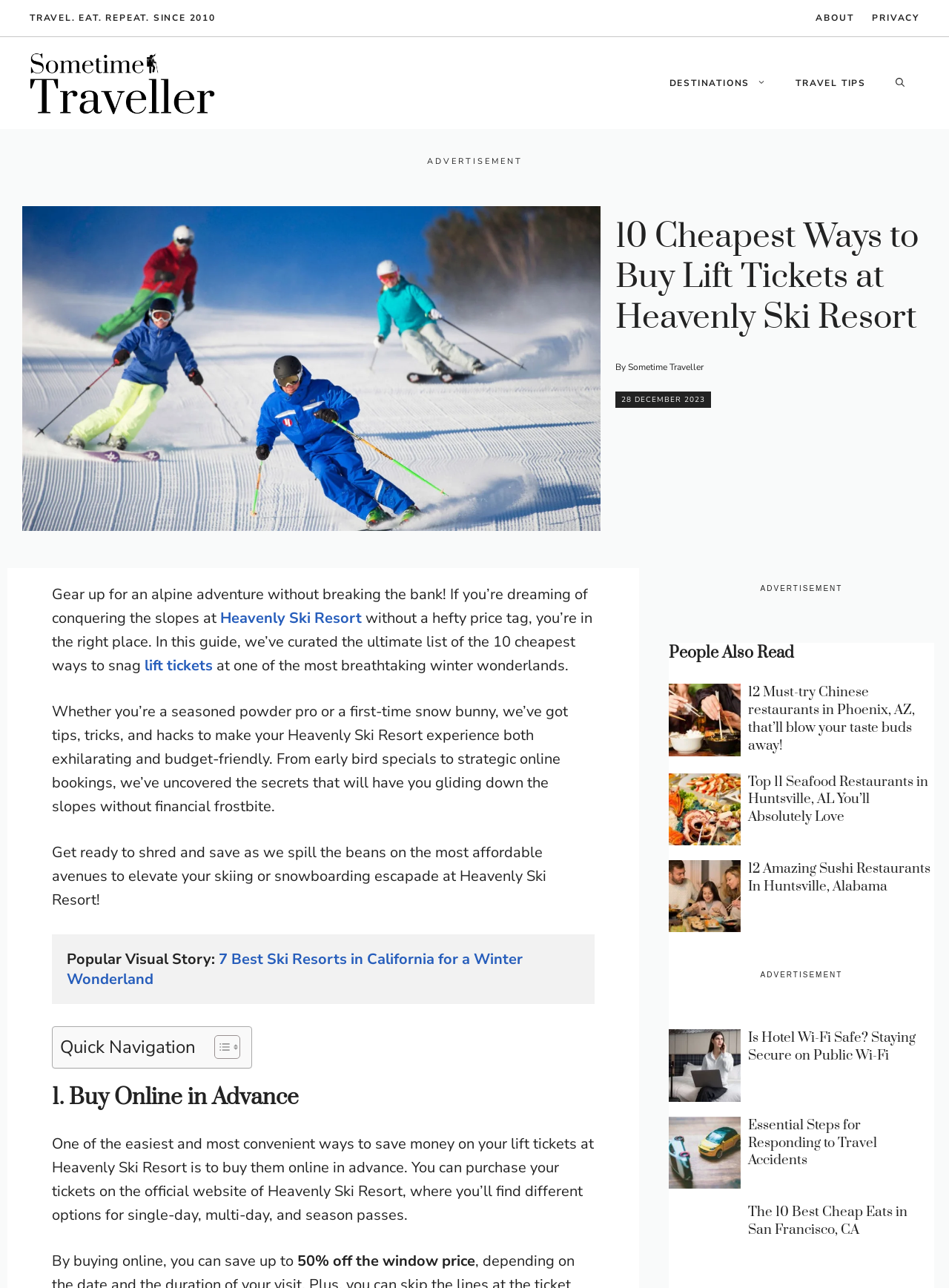Please reply to the following question with a single word or a short phrase:
What type of content is below the main article?

related articles